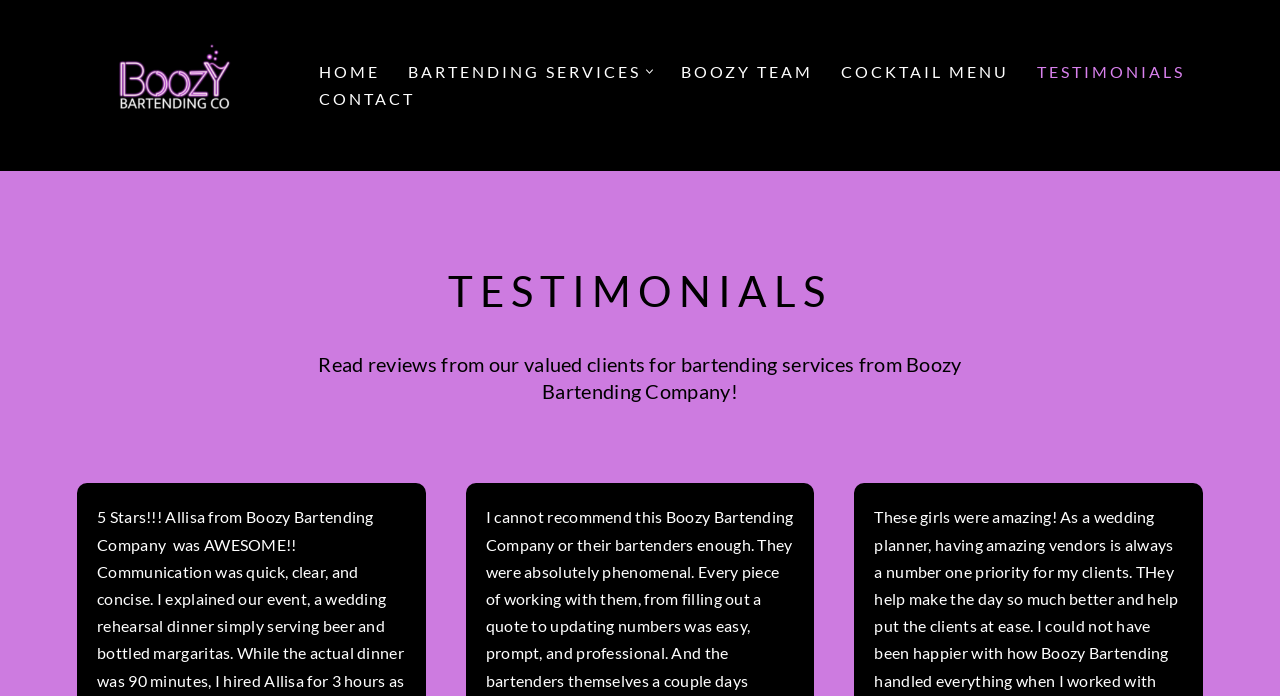Please find the bounding box coordinates of the clickable region needed to complete the following instruction: "Click the 'Contact Us' link". The bounding box coordinates must consist of four float numbers between 0 and 1, i.e., [left, top, right, bottom].

None